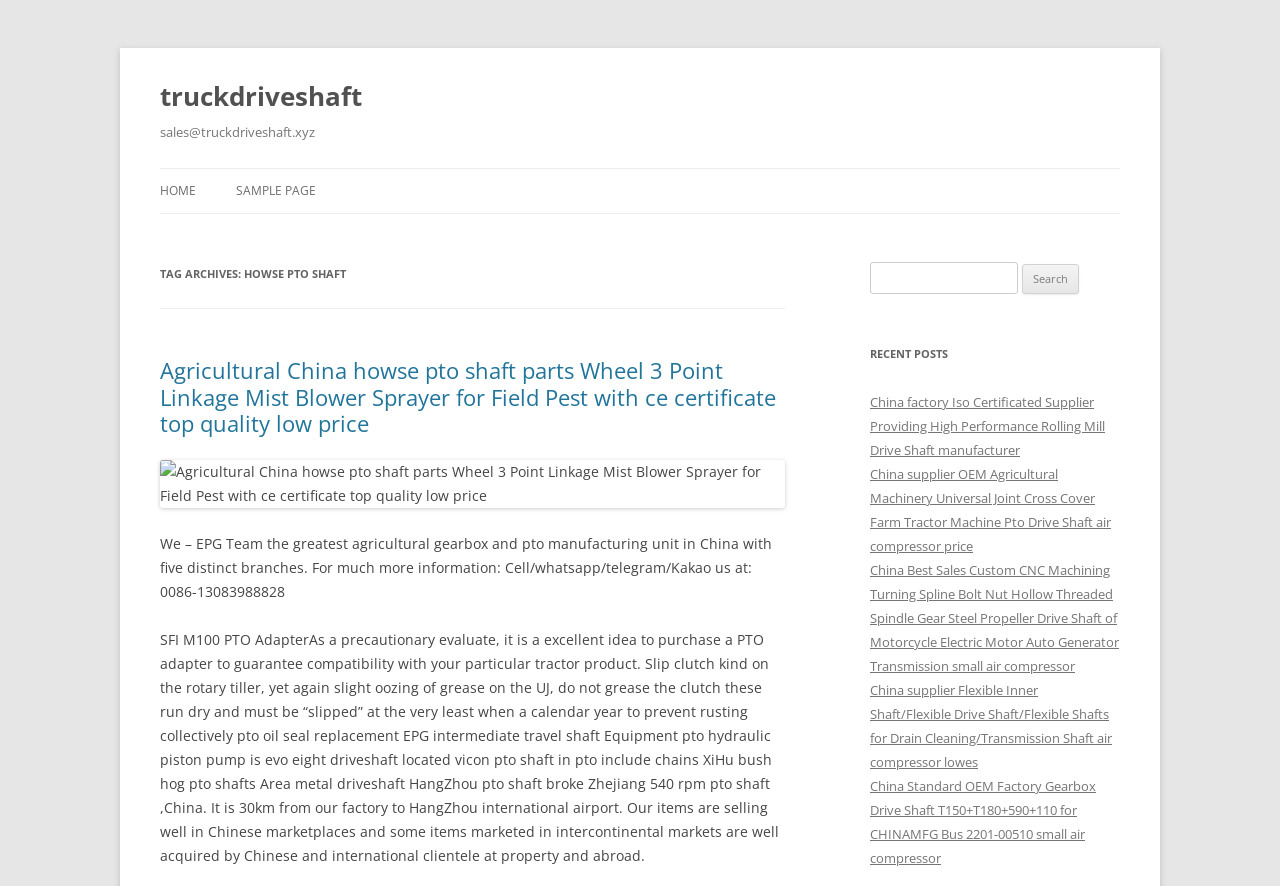Please identify the bounding box coordinates of the element's region that needs to be clicked to fulfill the following instruction: "Read the article about 'Agricultural China howse pto shaft parts Wheel 3 Point Linkage Mist Blower Sprayer for Field Pest with ce certificate top quality low price'". The bounding box coordinates should consist of four float numbers between 0 and 1, i.e., [left, top, right, bottom].

[0.125, 0.403, 0.613, 0.493]